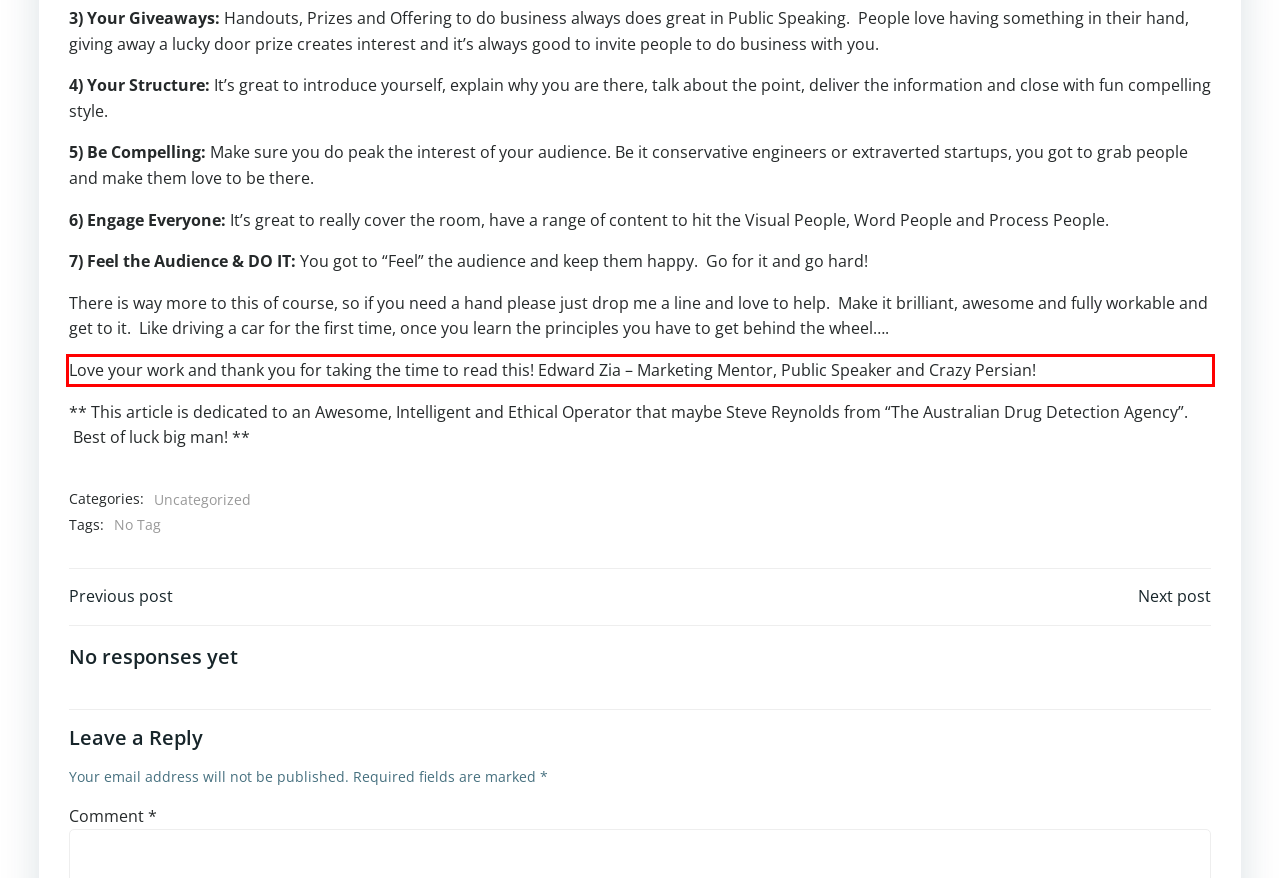Identify and transcribe the text content enclosed by the red bounding box in the given screenshot.

Love your work and thank you for taking the time to read this! Edward Zia – Marketing Mentor, Public Speaker and Crazy Persian!